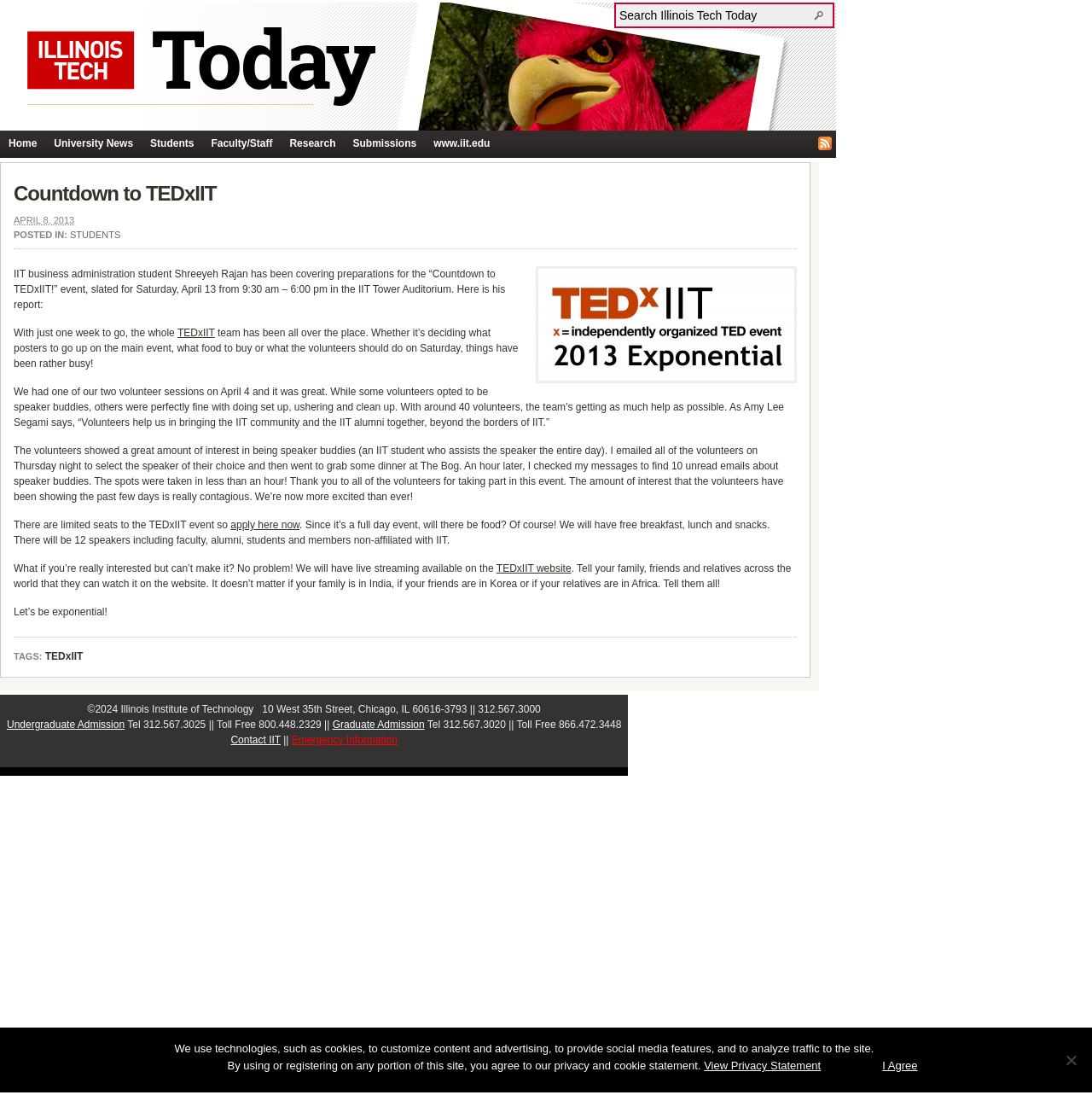What is the event being counted down to?
Please provide a single word or phrase as your answer based on the image.

TEDxIIT